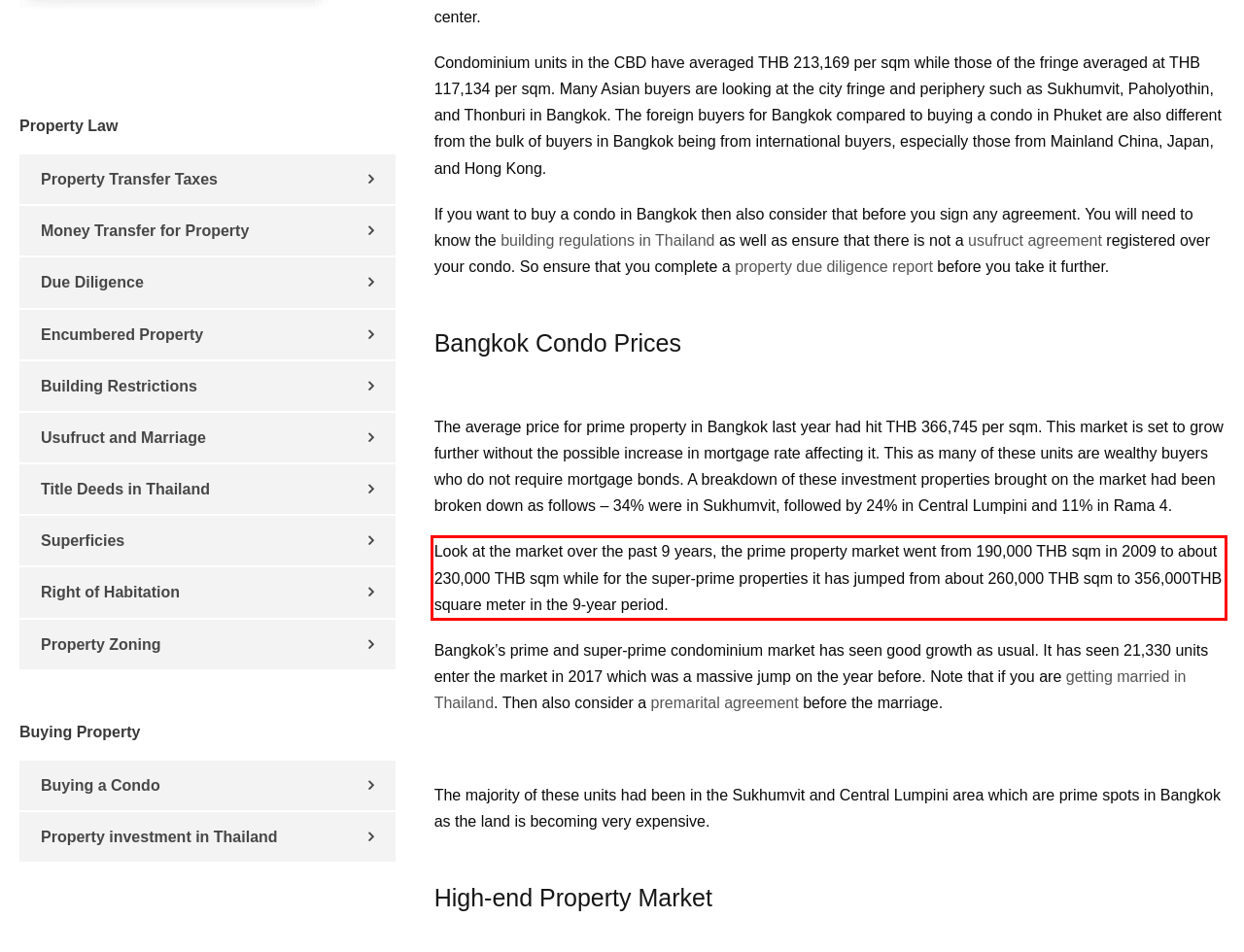Examine the webpage screenshot and use OCR to recognize and output the text within the red bounding box.

Look at the market over the past 9 years, the prime property market went from 190,000 THB sqm in 2009 to about 230,000 THB sqm while for the super-prime properties it has jumped from about 260,000 THB sqm to 356,000THB square meter in the 9-year period.